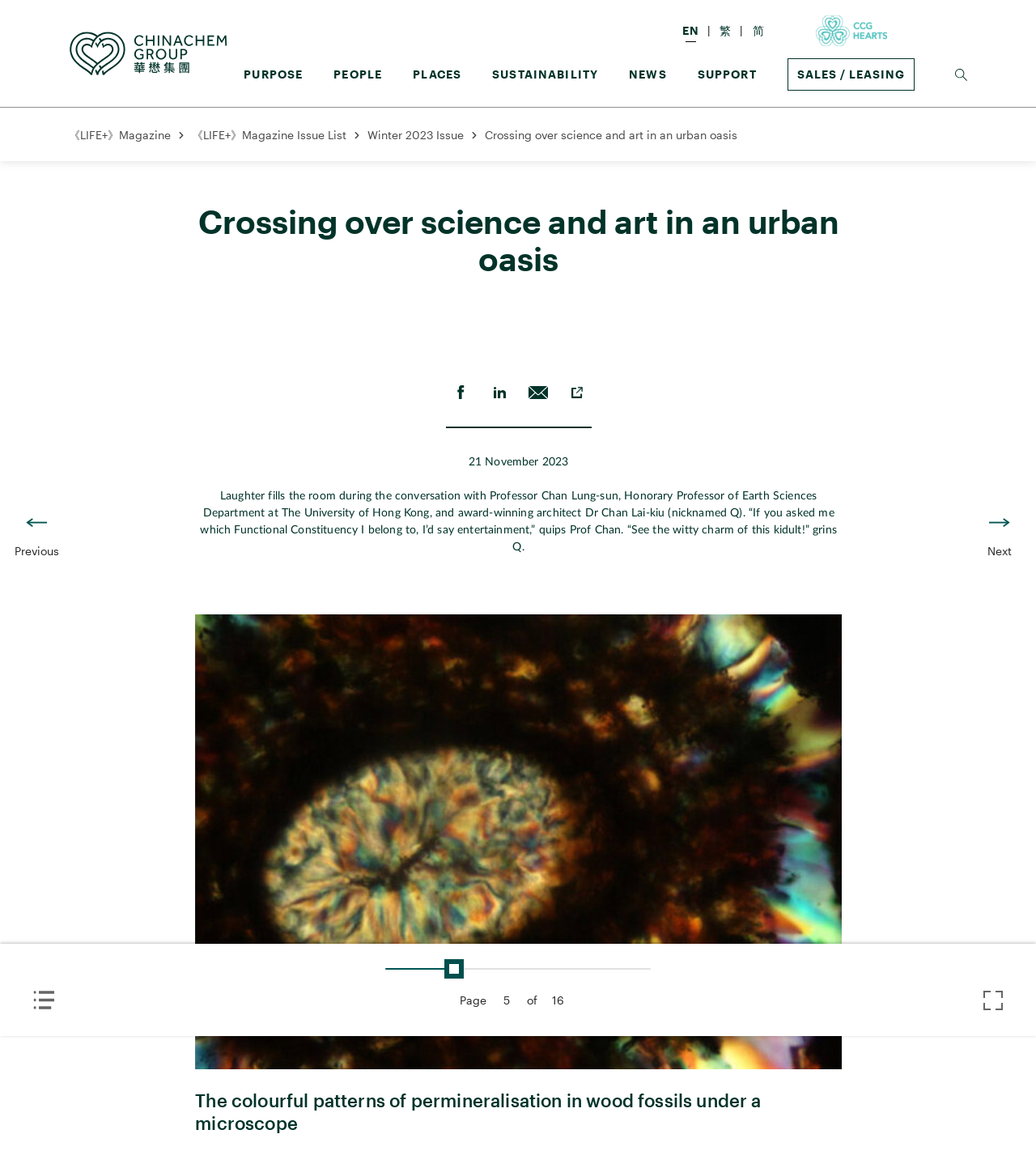Identify the bounding box coordinates for the UI element described as: "Home".

None